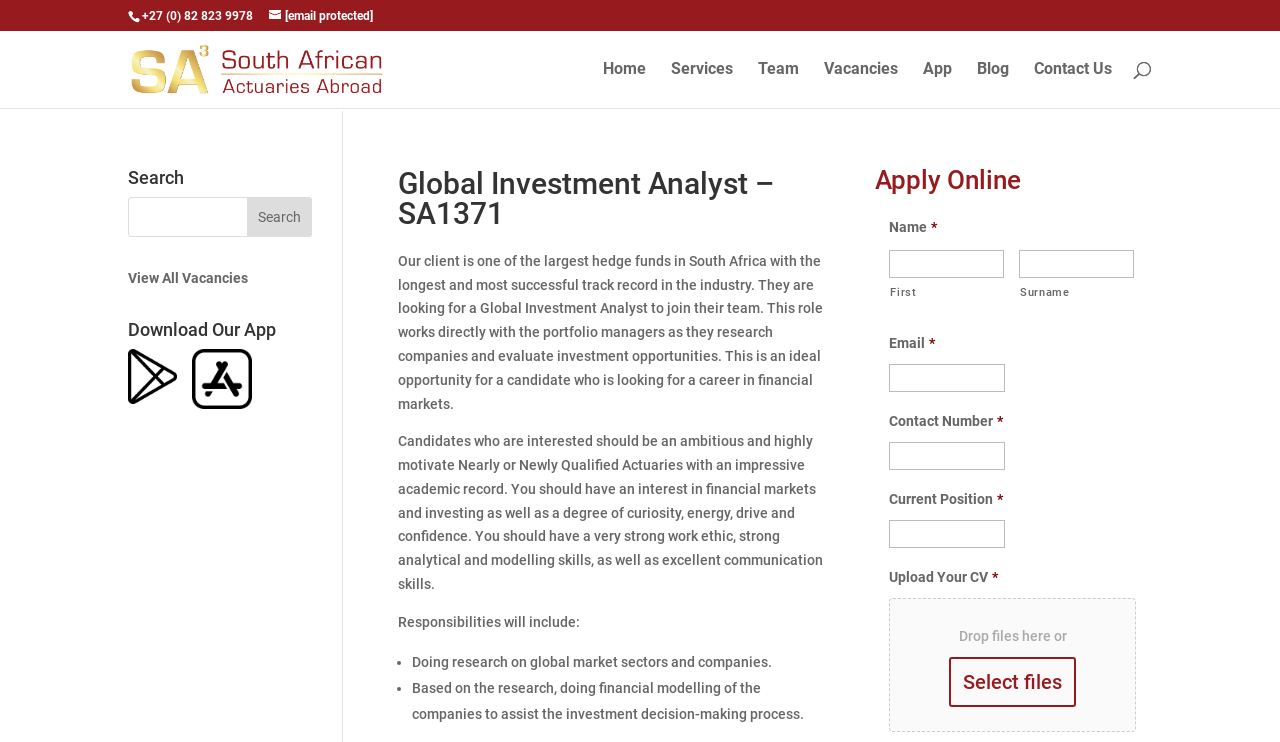Locate the bounding box coordinates of the area that needs to be clicked to fulfill the following instruction: "View all vacancies". The coordinates should be in the format of four float numbers between 0 and 1, namely [left, top, right, bottom].

[0.1, 0.364, 0.194, 0.385]